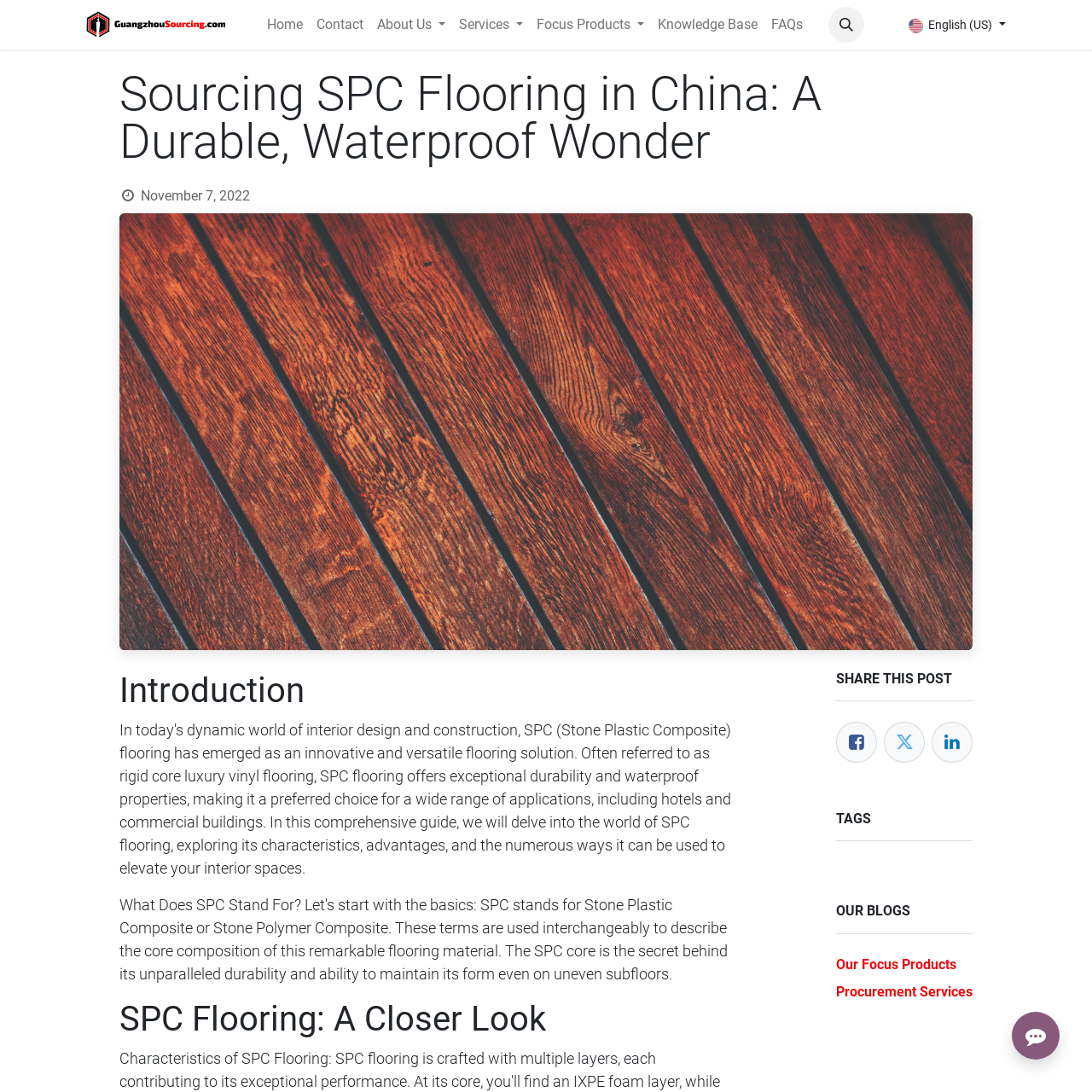What is the date of the article?
Carefully examine the image and provide a detailed answer to the question.

The date of the article is located below the main heading, and it is 'November 7, 2022'.